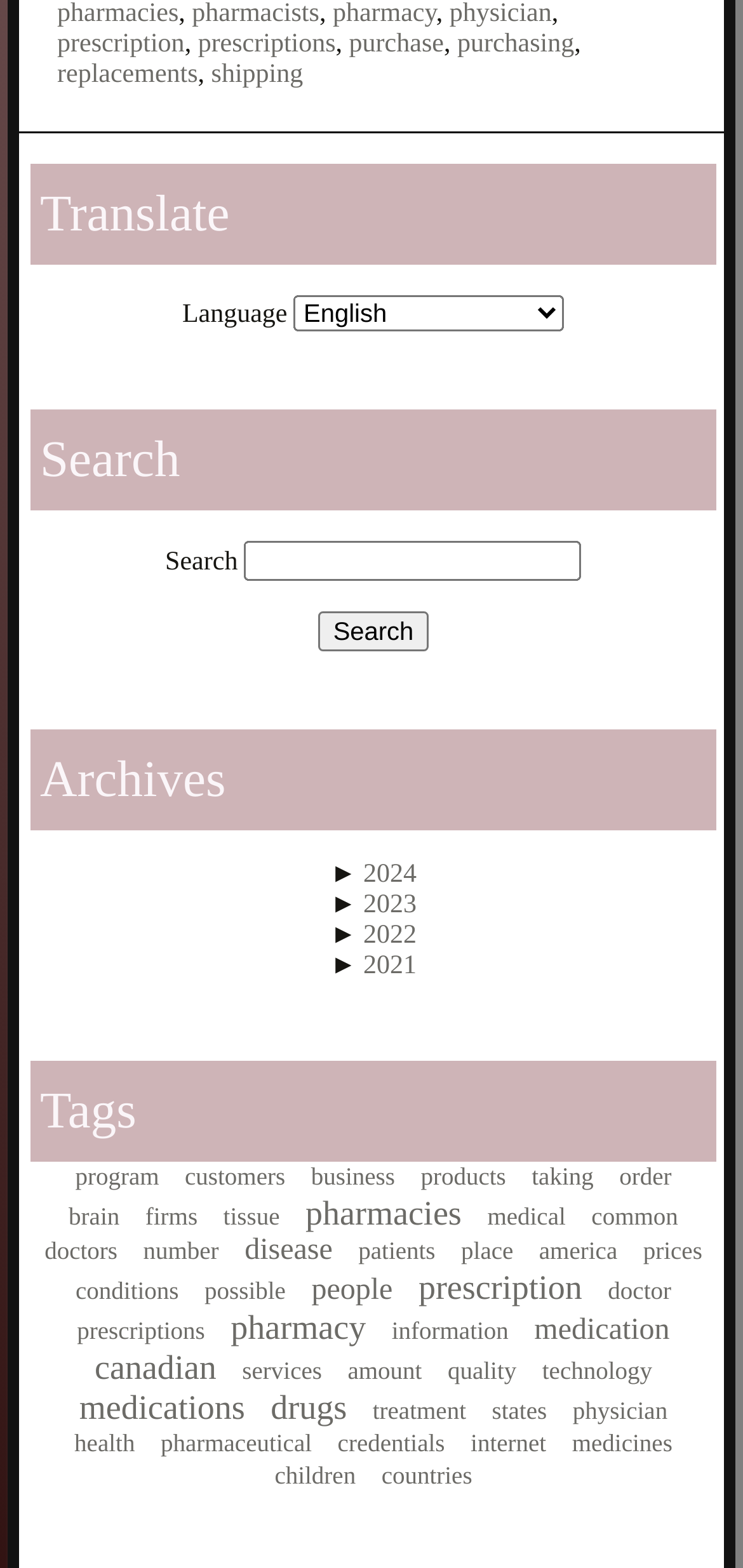Locate the bounding box for the described UI element: "parent_node: Search name="s"". Ensure the coordinates are four float numbers between 0 and 1, formatted as [left, top, right, bottom].

[0.329, 0.345, 0.783, 0.371]